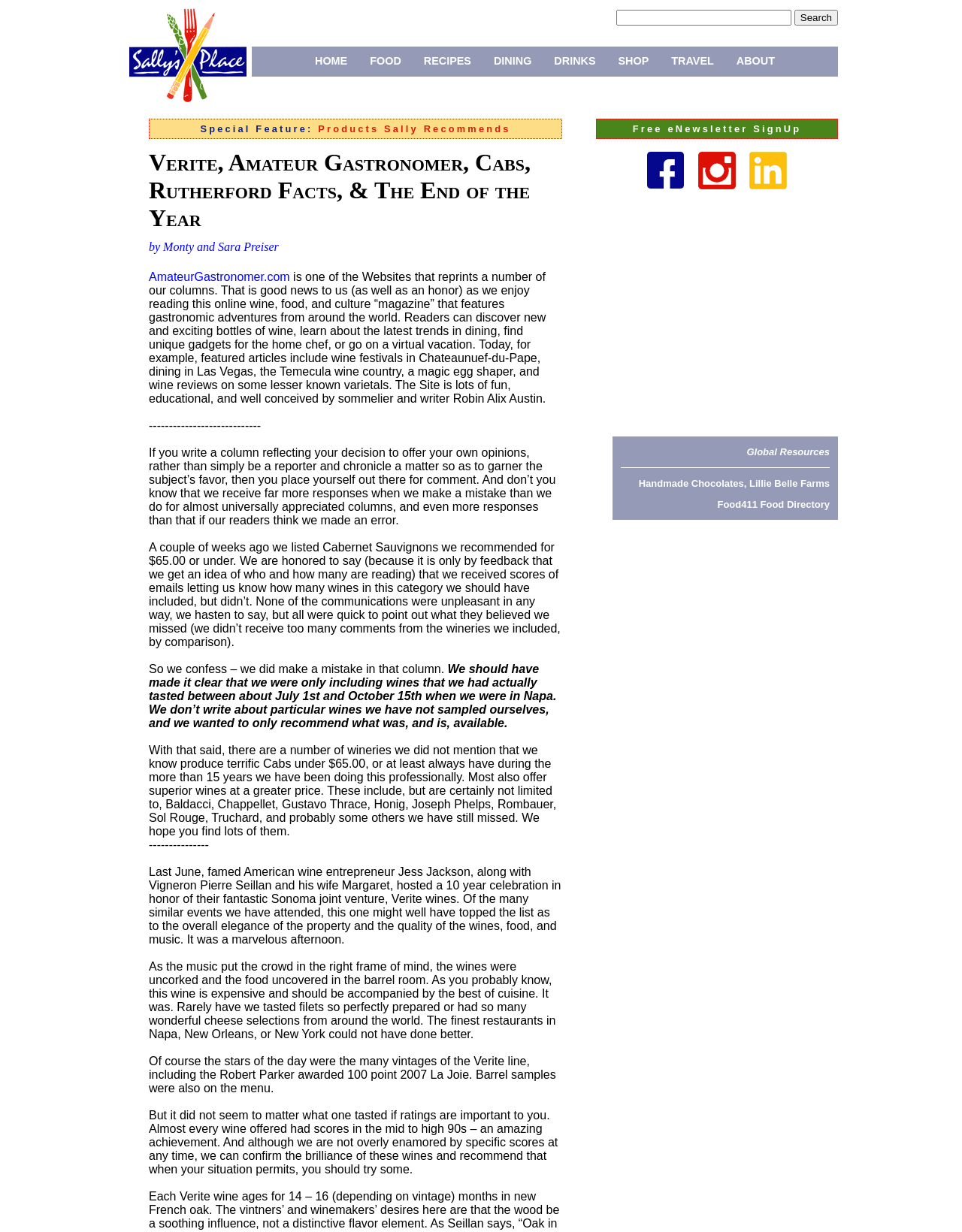Who is the author of the article?
Refer to the image and give a detailed response to the question.

The author of the article is mentioned in the link 'by Monty and Sara Preiser', which suggests that the article is written by Monty and Sara Preiser.